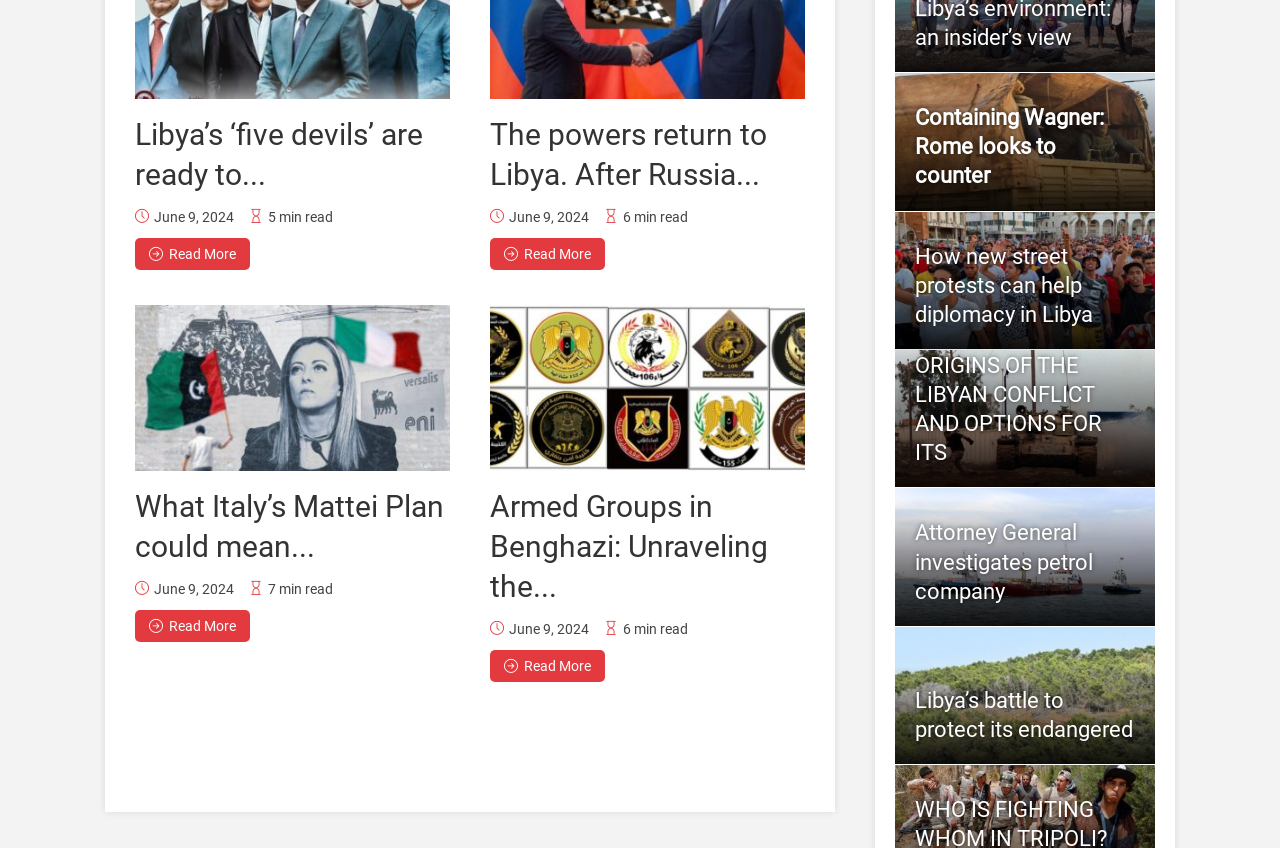Please identify the bounding box coordinates of the clickable element to fulfill the following instruction: "Read more about Libya’s ‘five devils’". The coordinates should be four float numbers between 0 and 1, i.e., [left, top, right, bottom].

[0.105, 0.28, 0.195, 0.318]